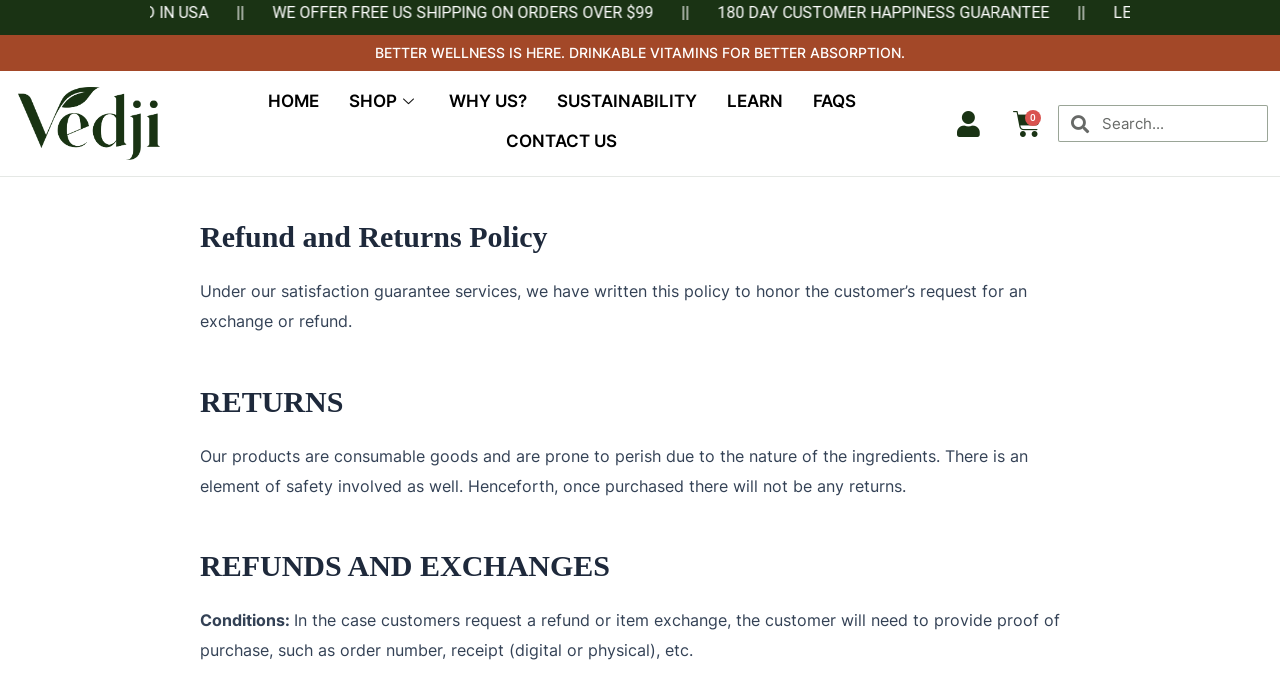Determine the bounding box coordinates of the element's region needed to click to follow the instruction: "learn more about us". Provide these coordinates as four float numbers between 0 and 1, formatted as [left, top, right, bottom].

[0.556, 0.117, 0.623, 0.175]